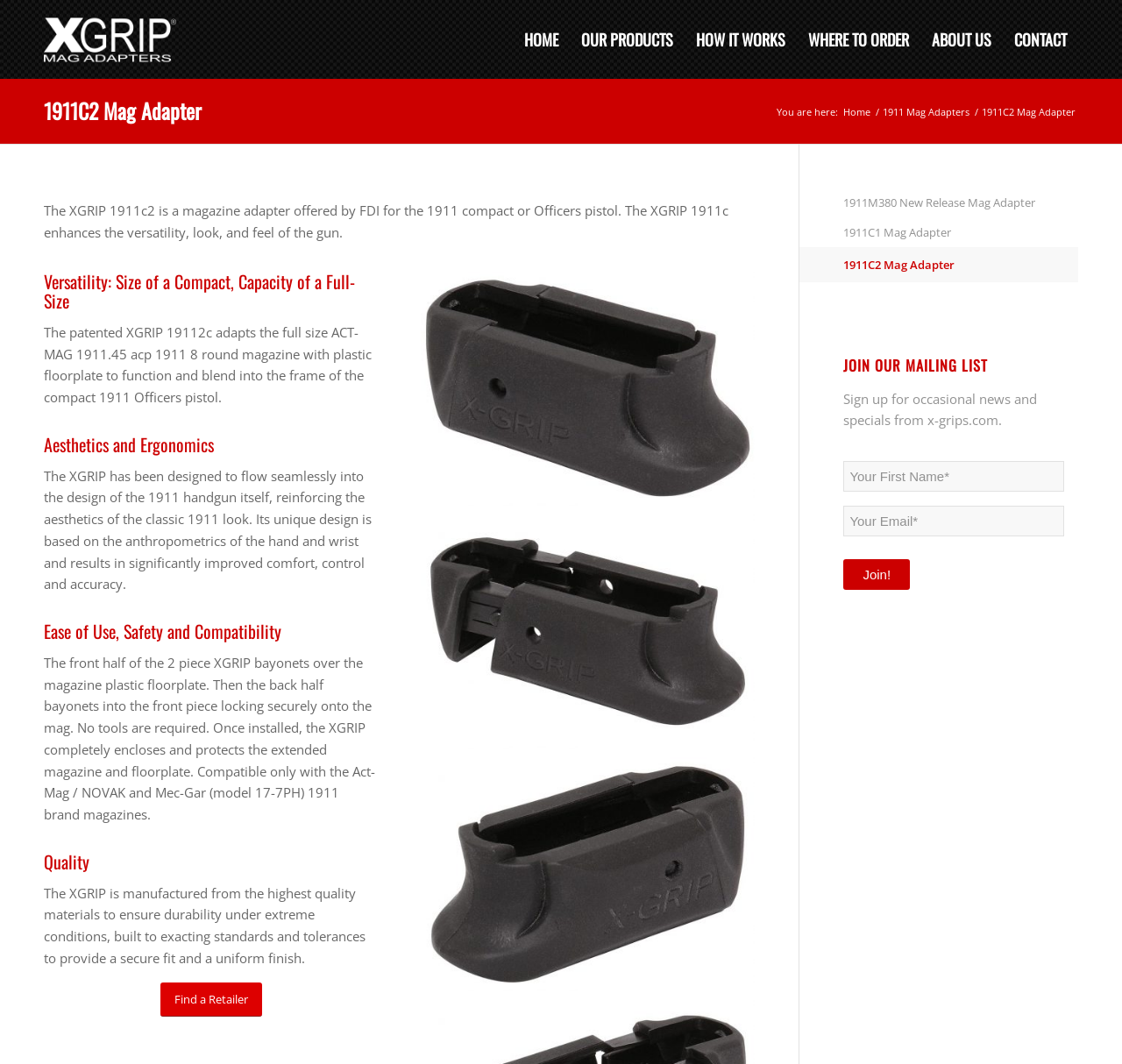Given the description 1911 Mag Adapters, predict the bounding box coordinates of the UI element. Ensure the coordinates are in the format (top-left x, top-left y, bottom-right x, bottom-right y) and all values are between 0 and 1.

[0.784, 0.099, 0.866, 0.111]